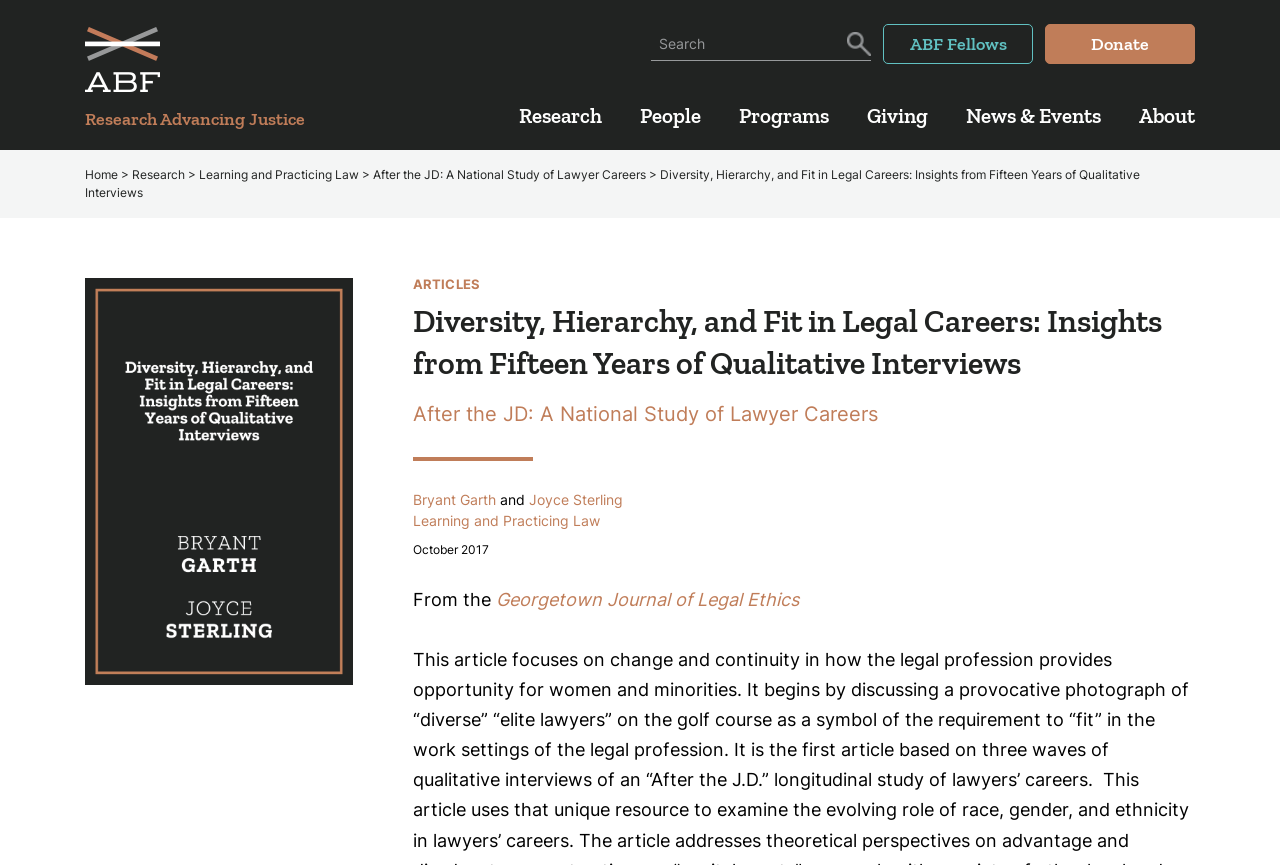Using the format (top-left x, top-left y, bottom-right x, bottom-right y), and given the element description, identify the bounding box coordinates within the screenshot: Joyce Sterling

[0.413, 0.568, 0.486, 0.588]